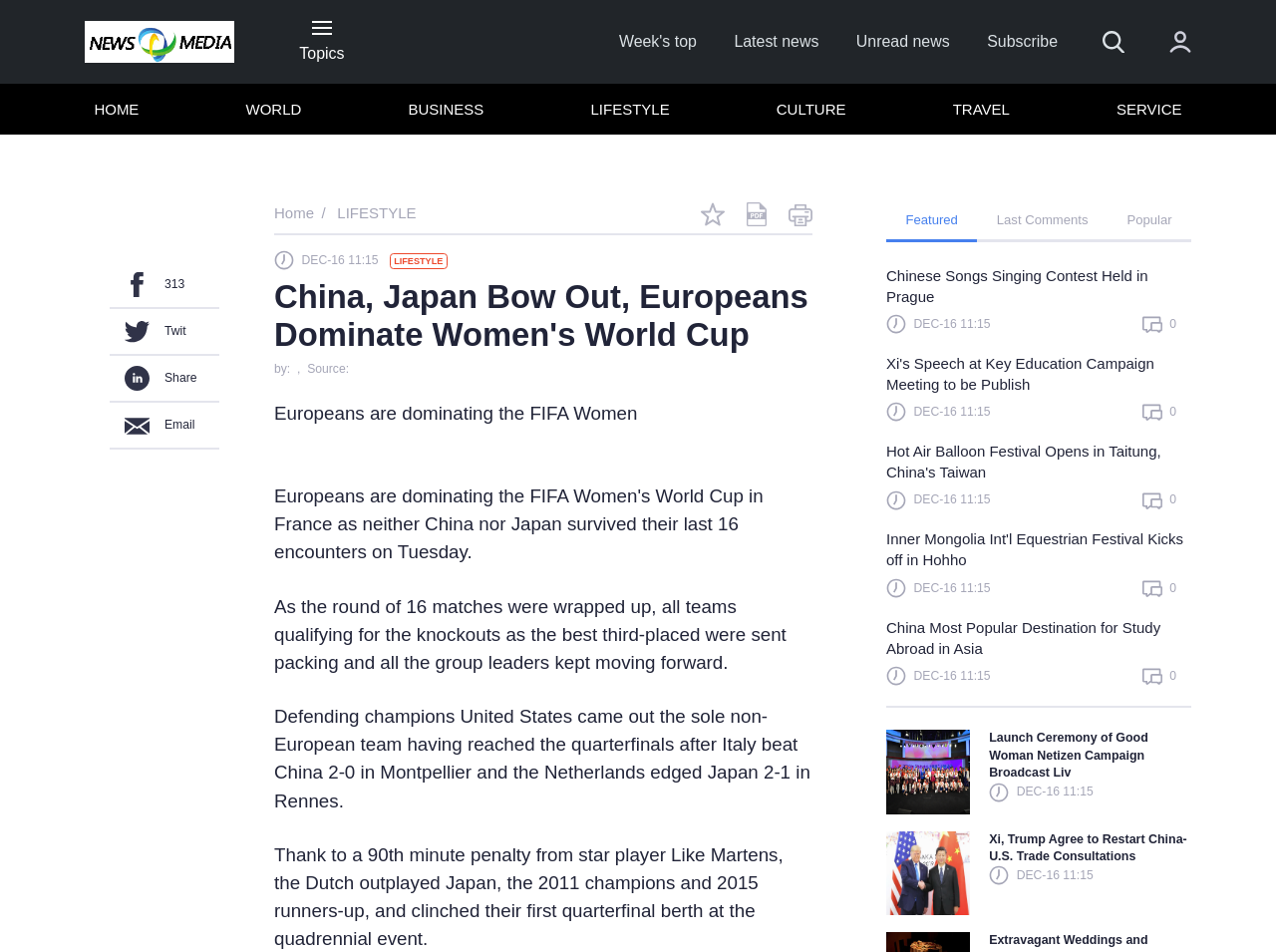What is the category of the current article?
Please provide a single word or phrase as the answer based on the screenshot.

LIFESTYLE